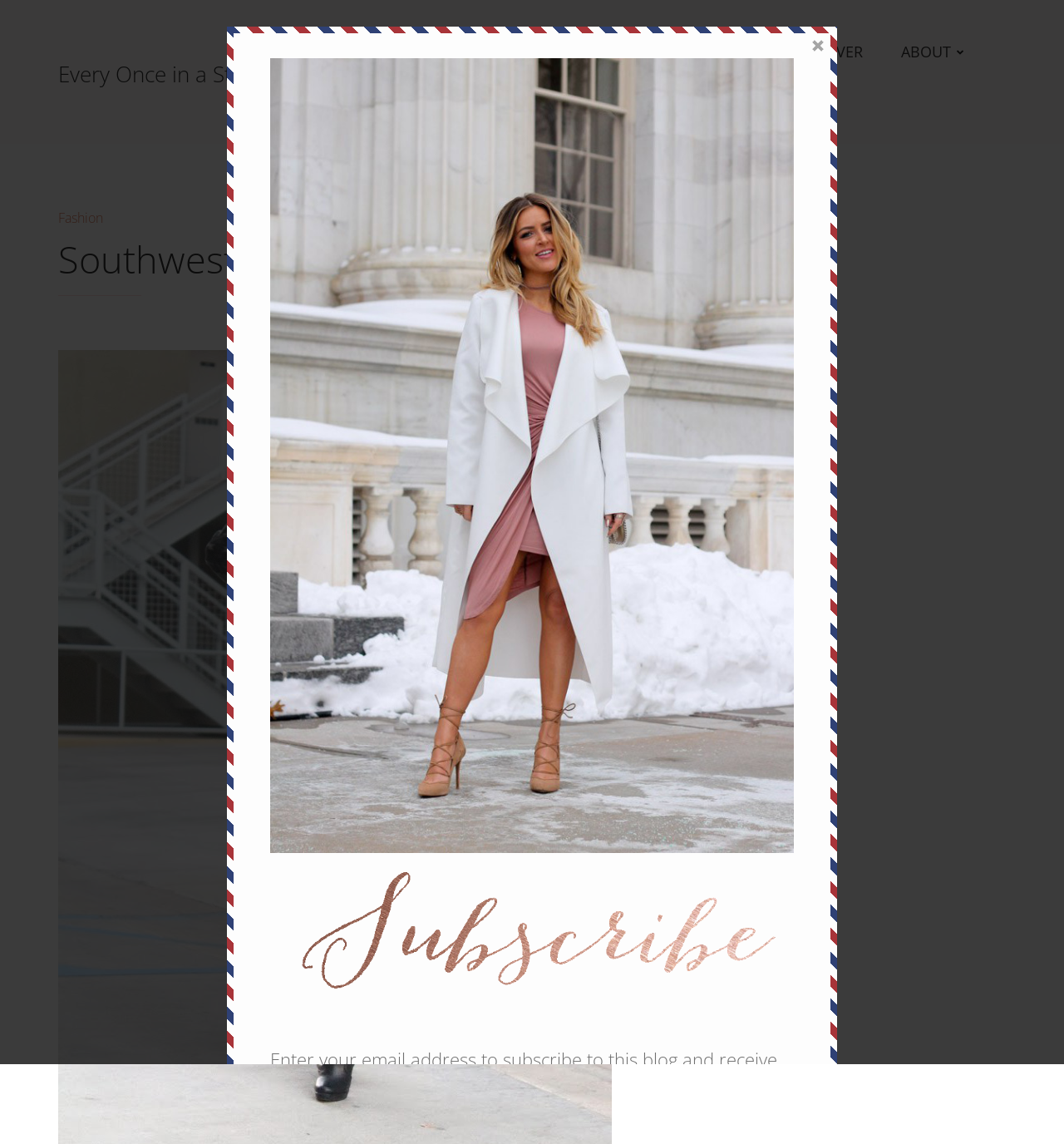Indicate the bounding box coordinates of the element that must be clicked to execute the instruction: "Subscribe to the blog". The coordinates should be given as four float numbers between 0 and 1, i.e., [left, top, right, bottom].

[0.254, 0.746, 0.746, 0.887]